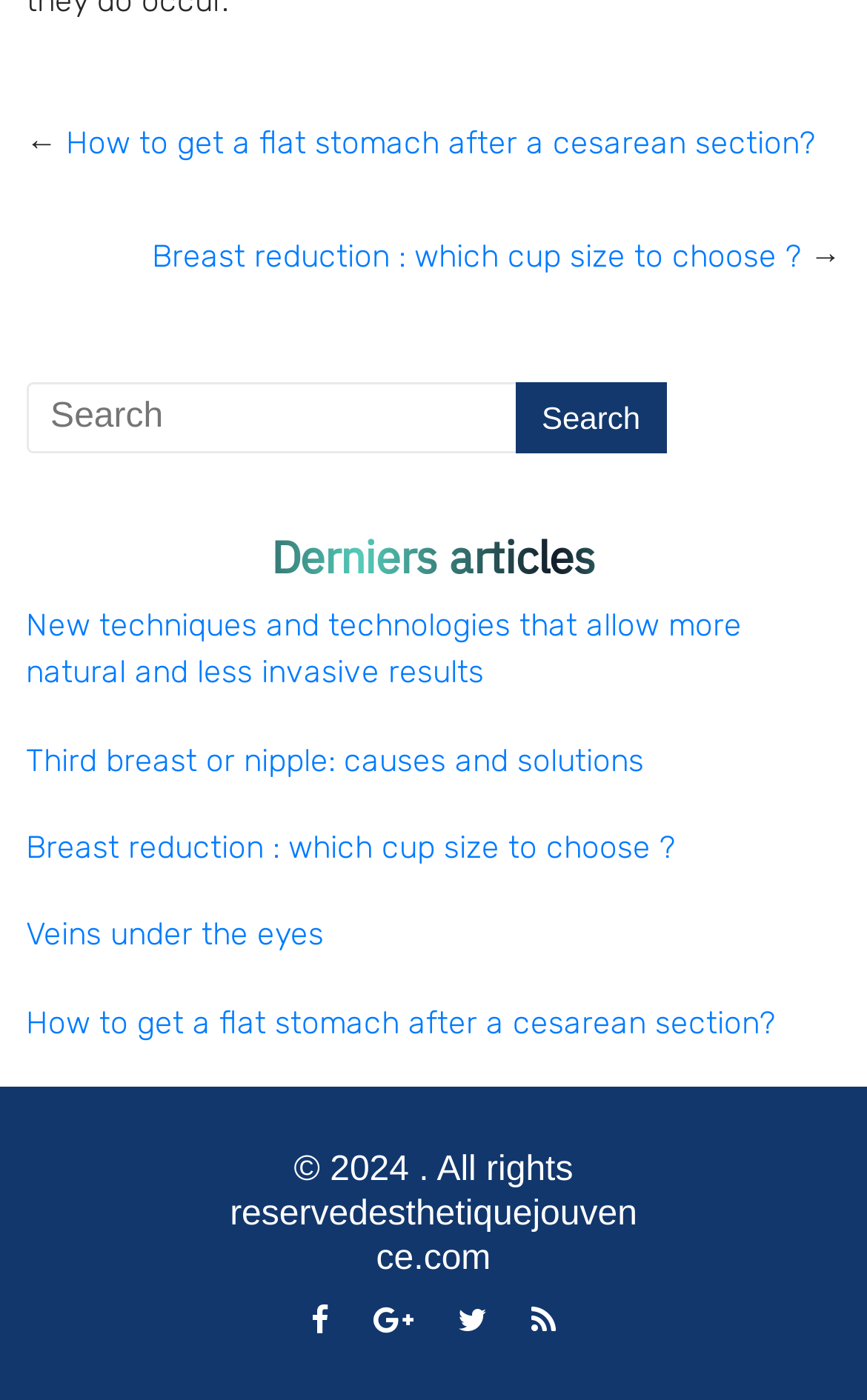Highlight the bounding box coordinates of the element you need to click to perform the following instruction: "Search for a topic."

[0.03, 0.274, 0.594, 0.324]